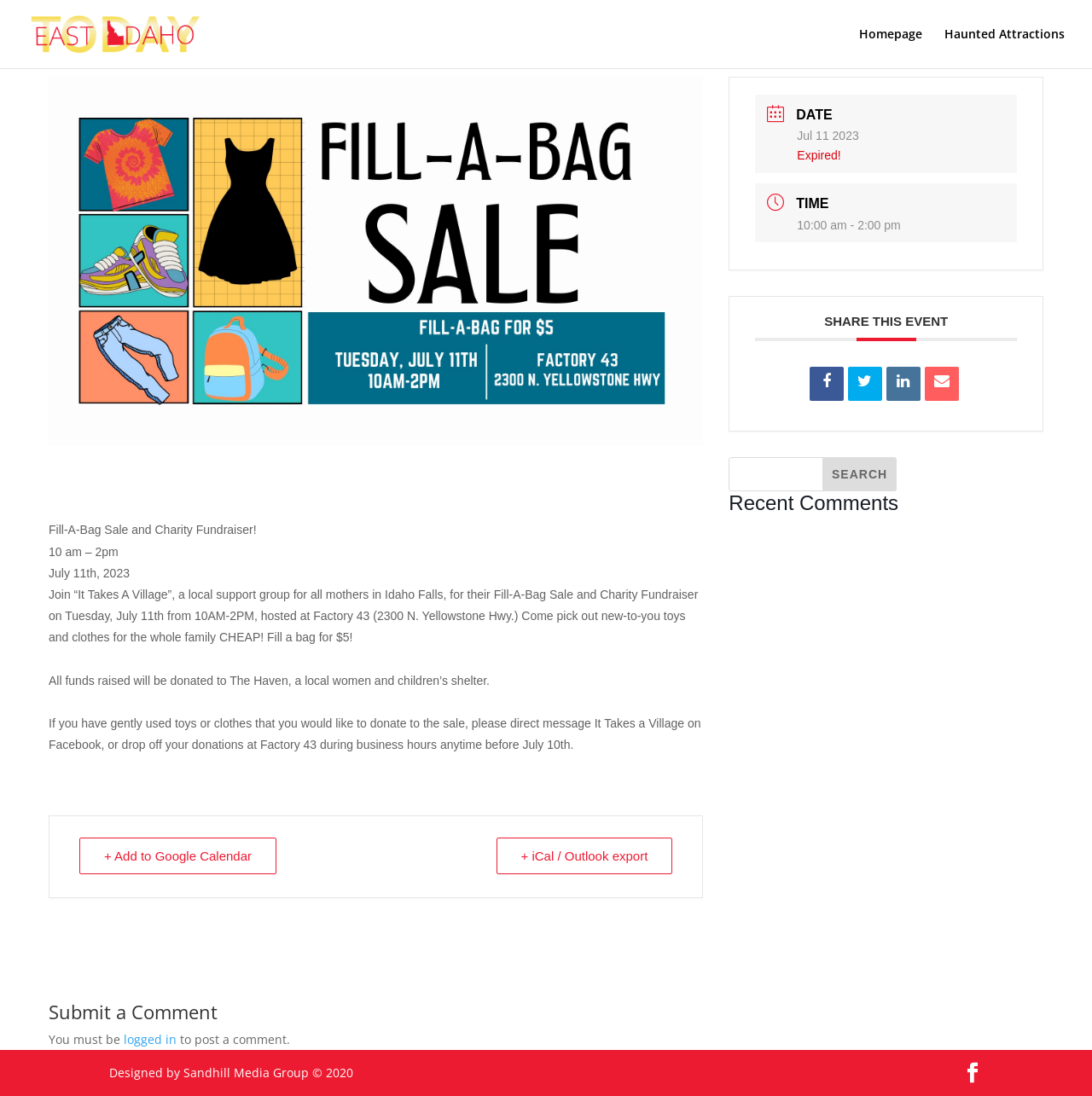Provide the bounding box coordinates of the HTML element this sentence describes: "Haunted Attractions". The bounding box coordinates consist of four float numbers between 0 and 1, i.e., [left, top, right, bottom].

[0.865, 0.026, 0.975, 0.062]